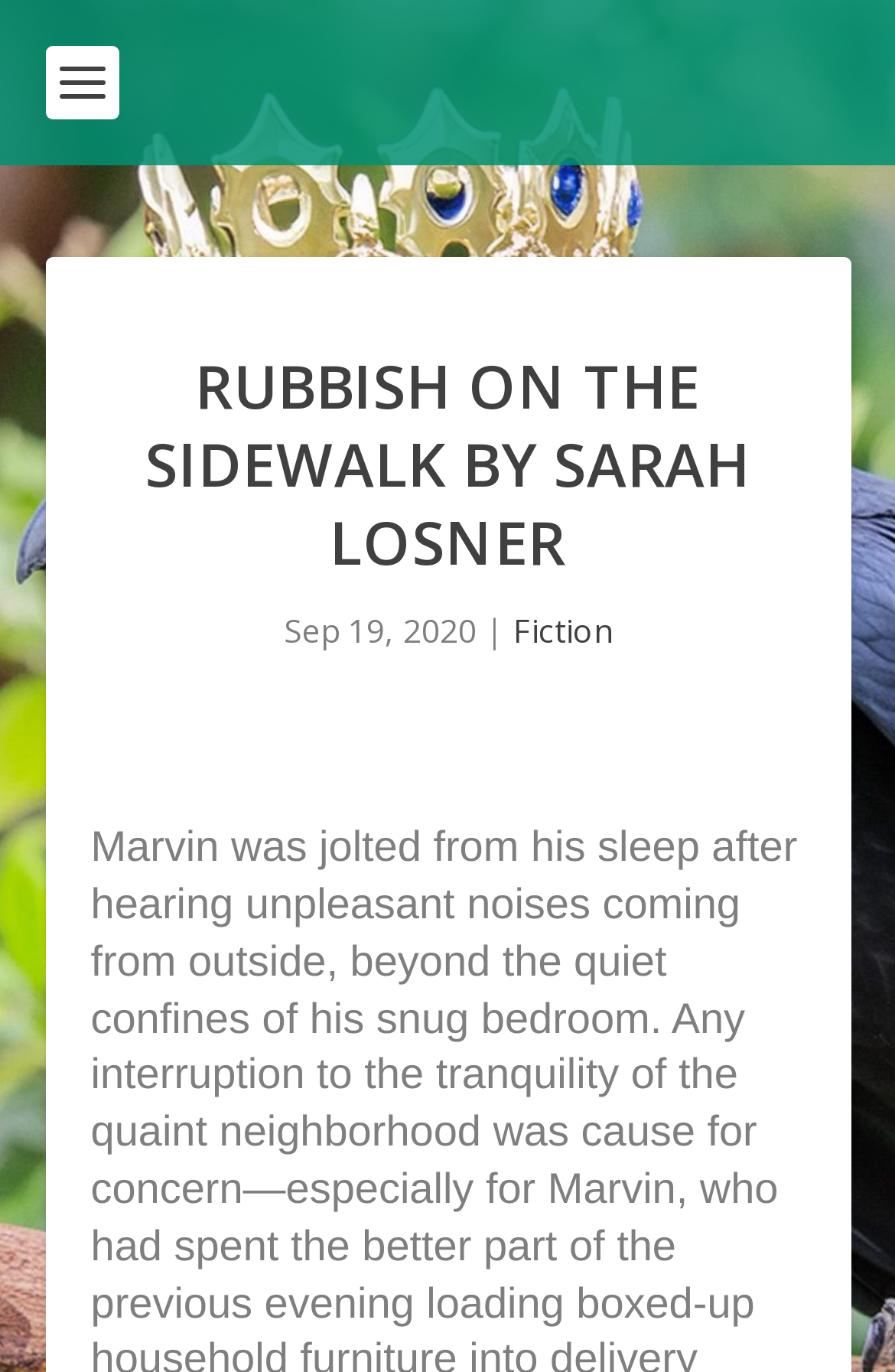Please locate and generate the primary heading on this webpage.

RUBBISH ON THE SIDEWALK BY SARAH LOSNER